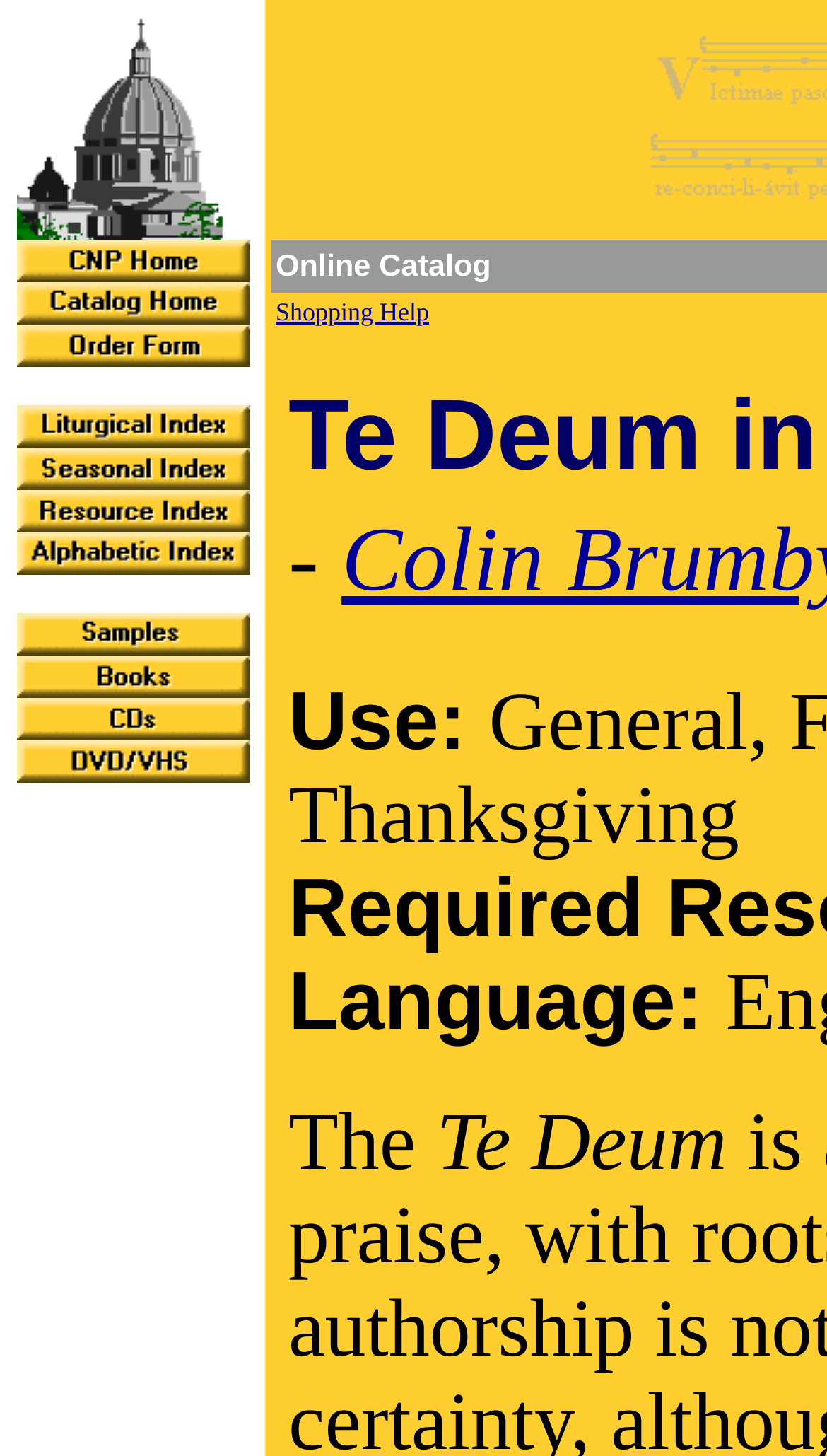Pinpoint the bounding box coordinates of the clickable element needed to complete the instruction: "Get Shopping Help". The coordinates should be provided as four float numbers between 0 and 1: [left, top, right, bottom].

[0.333, 0.204, 0.519, 0.224]